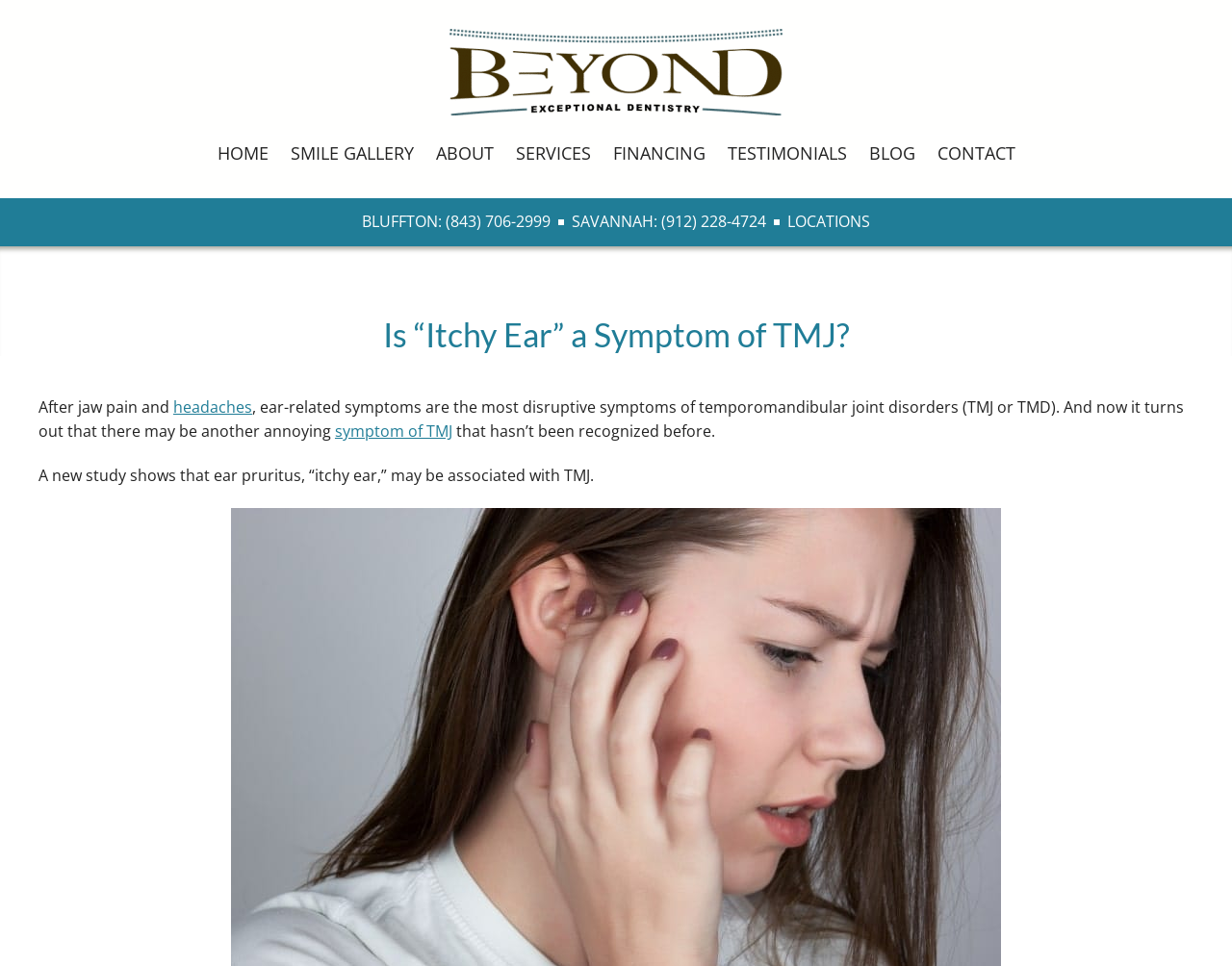Kindly determine the bounding box coordinates of the area that needs to be clicked to fulfill this instruction: "Read about SMILE GALLERY".

[0.236, 0.14, 0.336, 0.175]